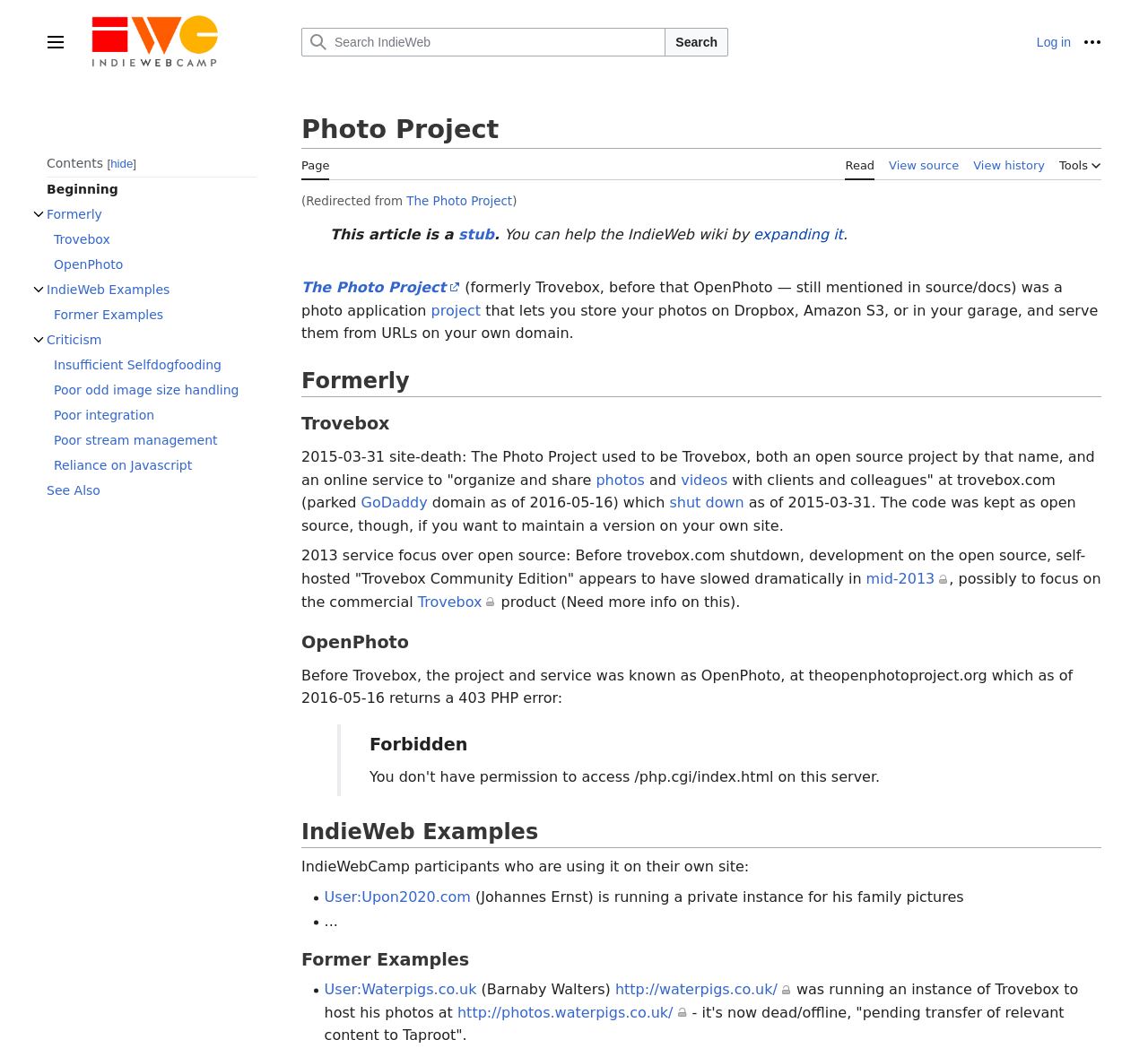Locate the UI element that matches the description Toggle IndieWeb Examples subsection in the webpage screenshot. Return the bounding box coordinates in the format (top-left x, top-left y, bottom-right x, bottom-right y), with values ranging from 0 to 1.

[0.025, 0.265, 0.042, 0.284]